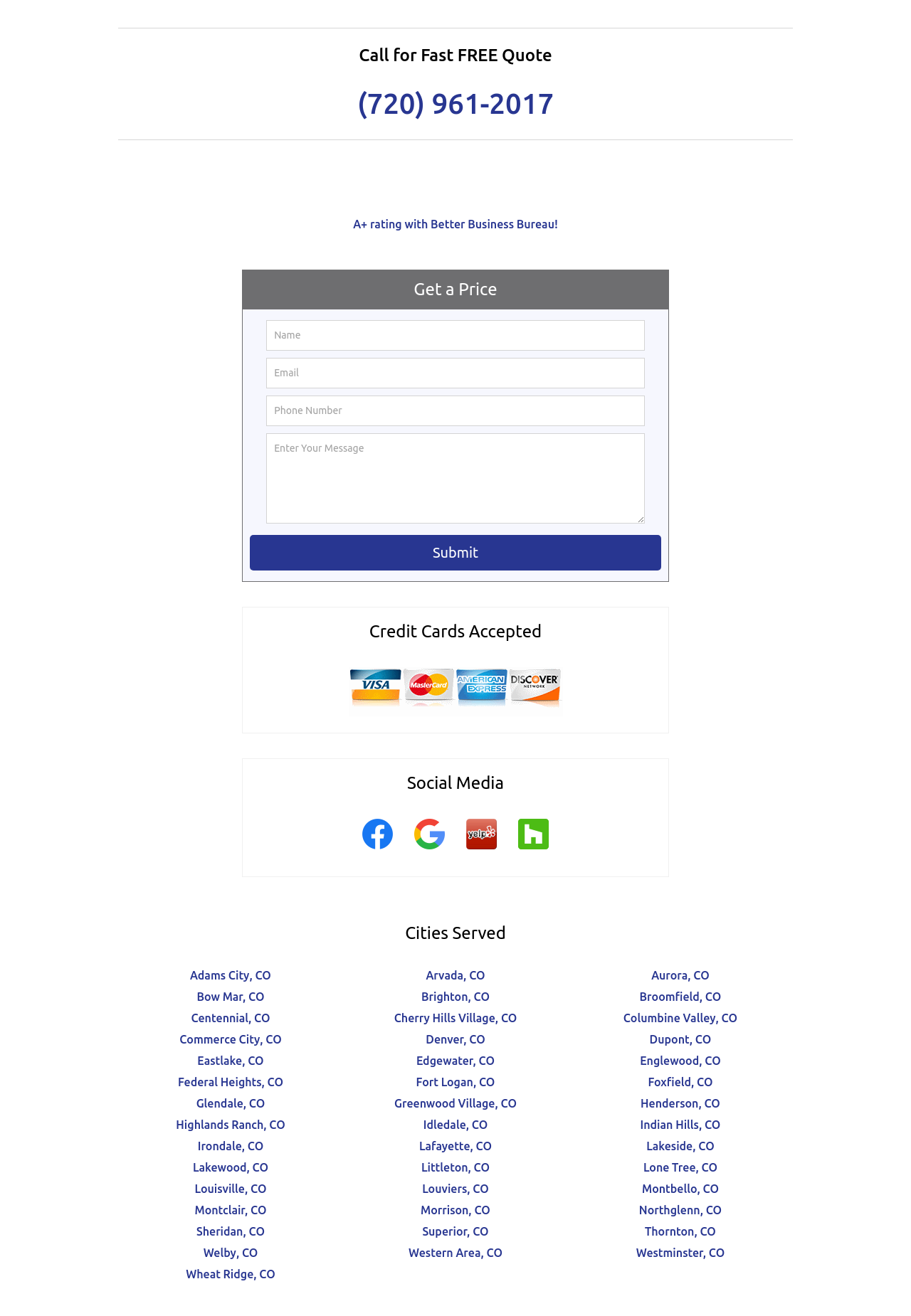Locate the bounding box coordinates of the element to click to perform the following action: 'Reply to the post'. The coordinates should be given as four float values between 0 and 1, in the form of [left, top, right, bottom].

None